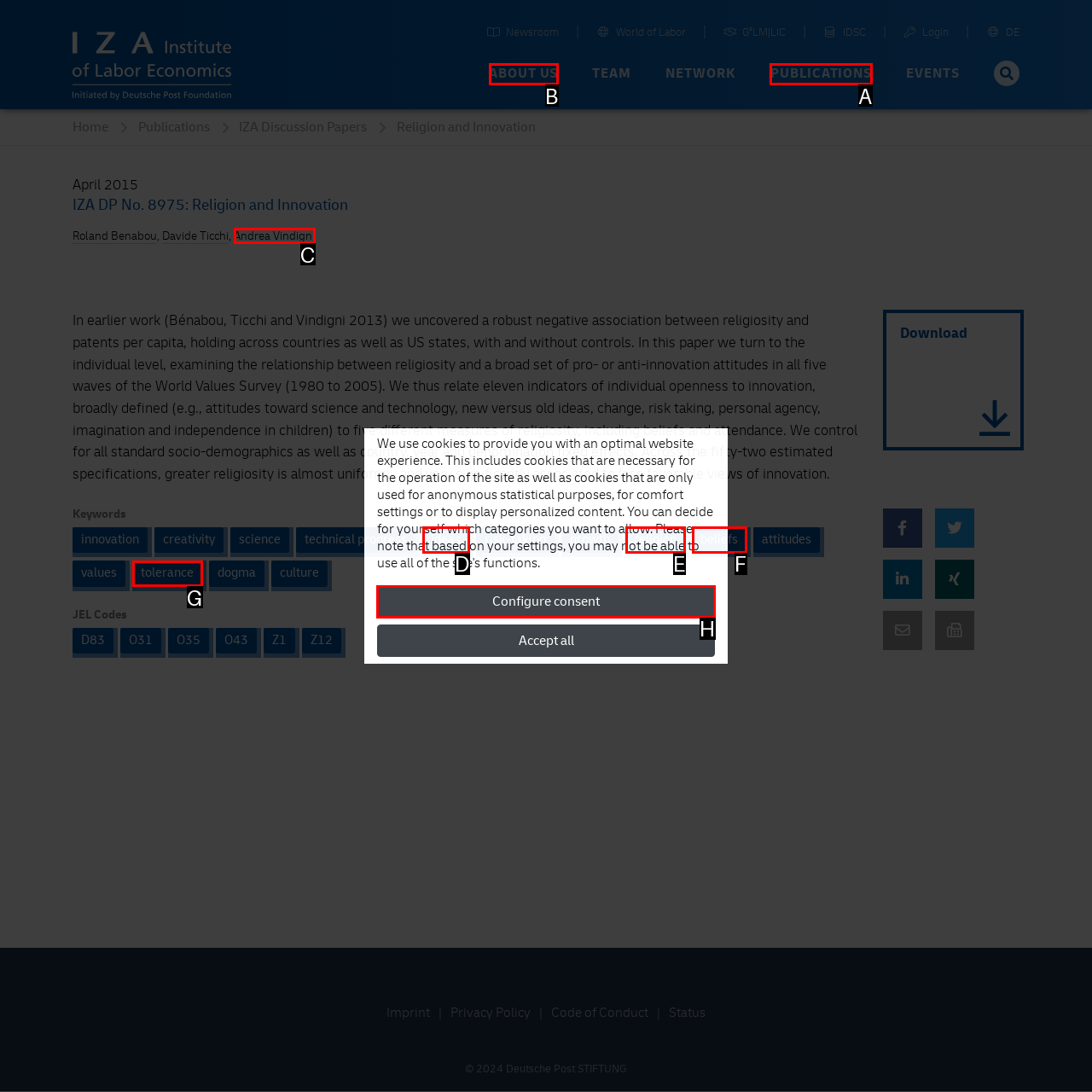Determine which HTML element to click on in order to complete the action: Click the 'ABOUT US' button.
Reply with the letter of the selected option.

B